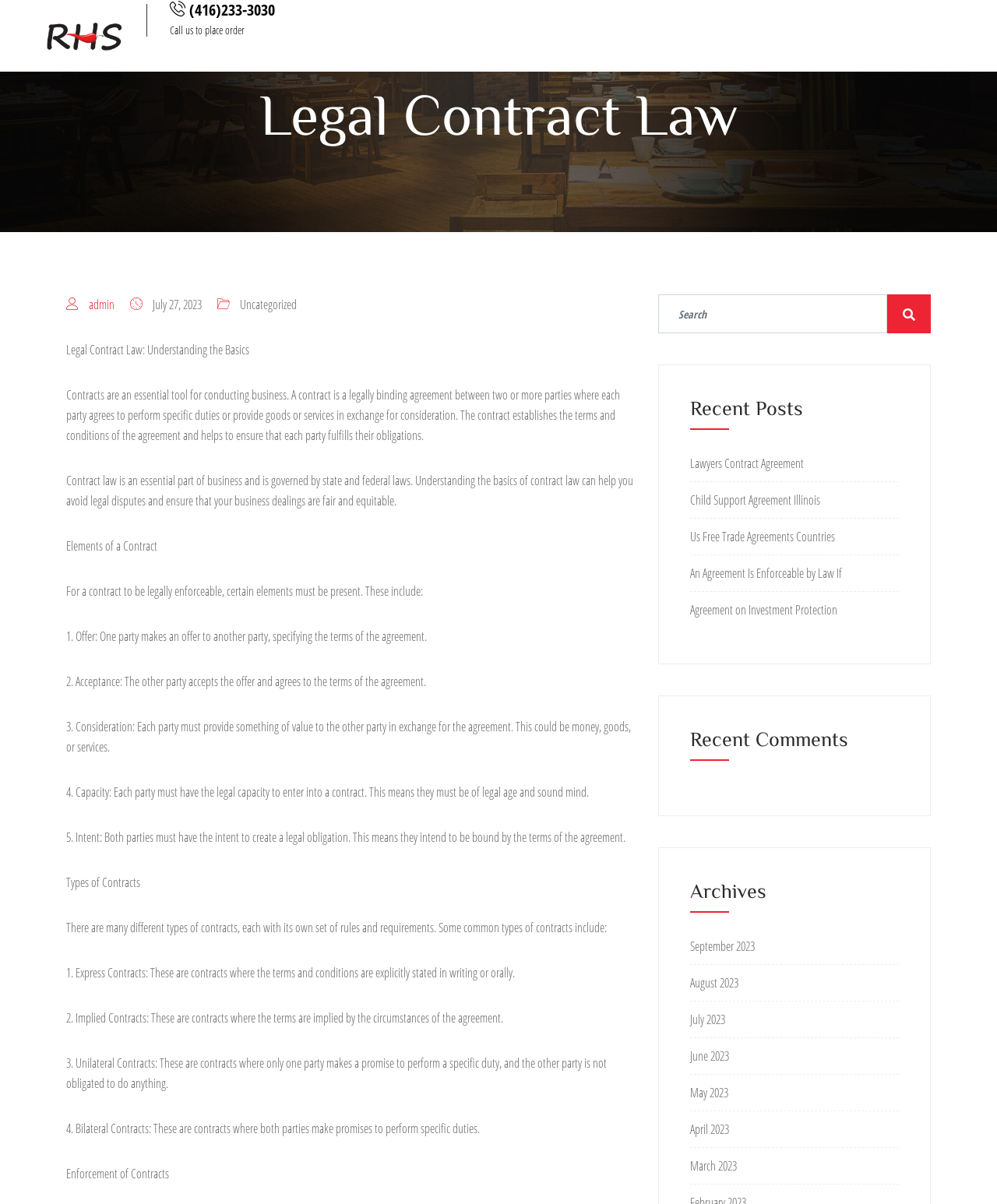Illustrate the webpage with a detailed description.

This webpage is about Legal Contract Law, with a focus on Hyderabad Spices. At the top left, there is a link to "Hyderabad Spices" accompanied by an image with the same name. Below this, there is a call-to-action text "Call us to place order". 

The main content of the webpage is divided into sections. The first section is headed by "Legal Contract Law" and has a subheading "Understanding the Basics". This section provides an introduction to contracts, explaining that they are legally binding agreements between two or more parties. It also discusses the importance of contract law in business and how it is governed by state and federal laws.

The next section is about the elements of a contract, which include offer, acceptance, consideration, capacity, and intent. Each of these elements is explained in detail. 

Following this, the webpage discusses different types of contracts, including express contracts, implied contracts, unilateral contracts, and bilateral contracts. 

The final section of the main content is about the enforcement of contracts. 

On the right side of the webpage, there is a search box labeled "Search". Below this, there are headings for "Recent Posts", "Recent Comments", and "Archives". Under "Recent Posts", there are links to several articles related to contract law, including "Lawyers Contract Agreement" and "Child Support Agreement Illinois". Under "Archives", there are links to monthly archives from September 2023 to March 2023.